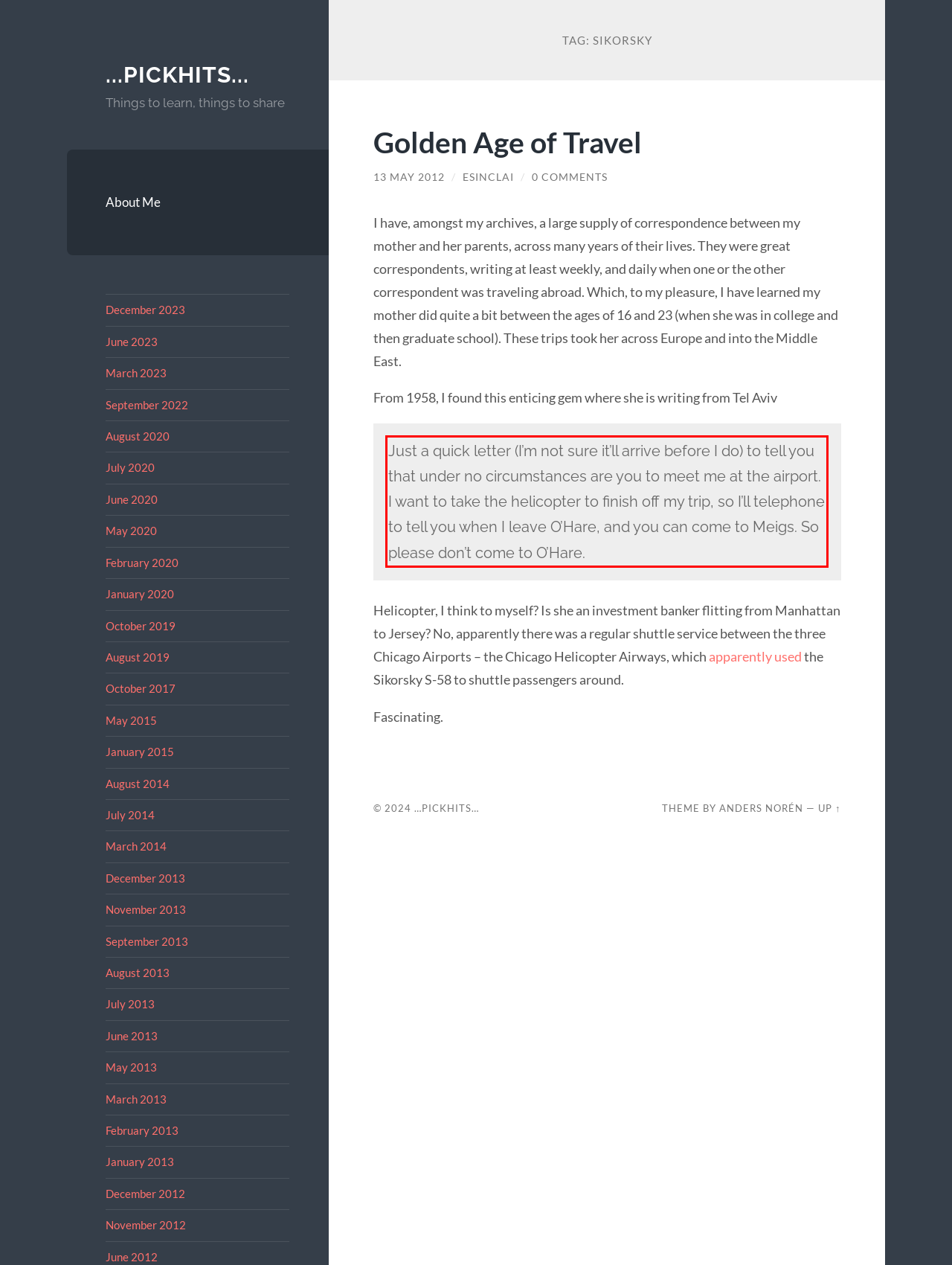You are given a webpage screenshot with a red bounding box around a UI element. Extract and generate the text inside this red bounding box.

Just a quick letter (I’m not sure it’ll arrive before I do) to tell you that under no circumstances are you to meet me at the airport. I want to take the helicopter to finish off my trip, so I’ll telephone to tell you when I leave O’Hare, and you can come to Meigs. So please don’t come to O’Hare.